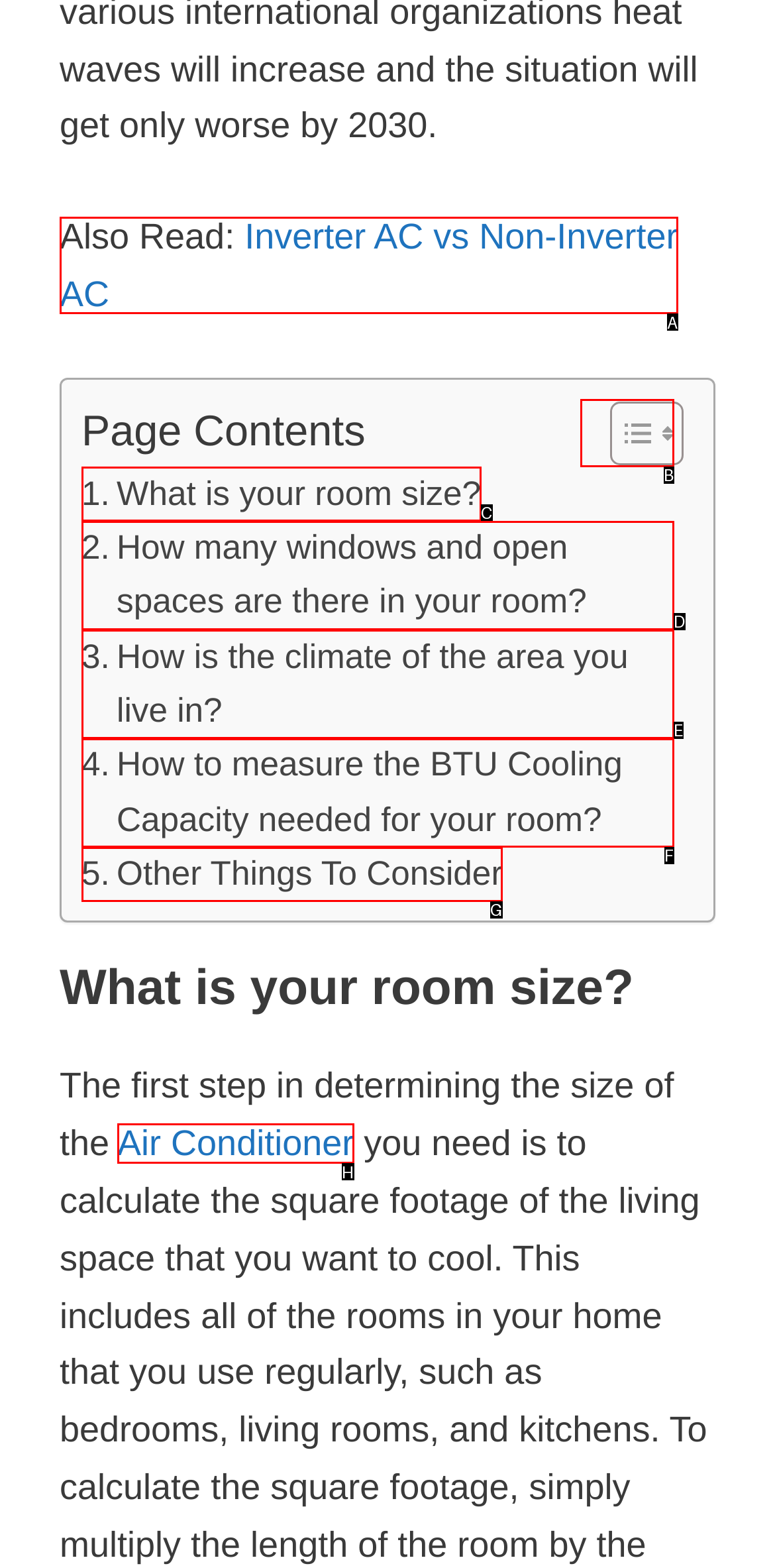Based on the description: Other Things To Consider
Select the letter of the corresponding UI element from the choices provided.

G